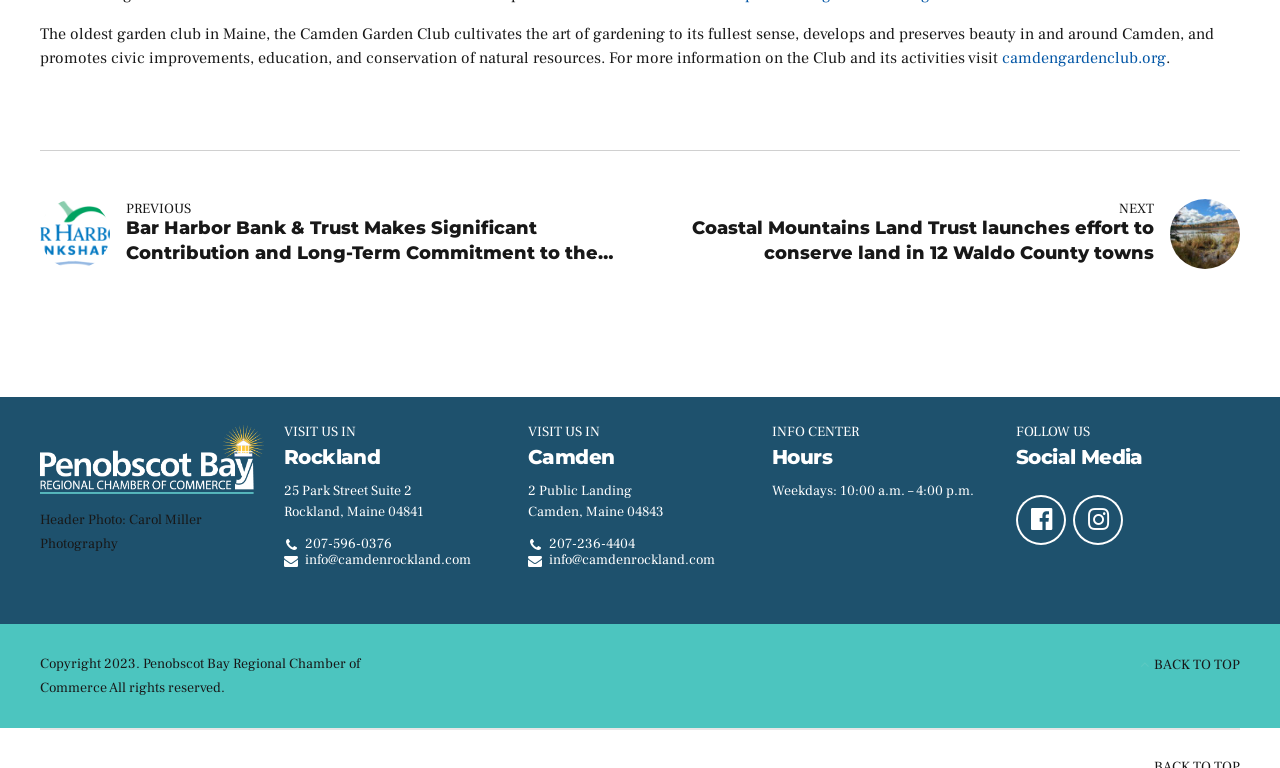Extract the bounding box coordinates for the UI element described as: "BACK TO TOP".

[0.902, 0.855, 0.969, 0.878]